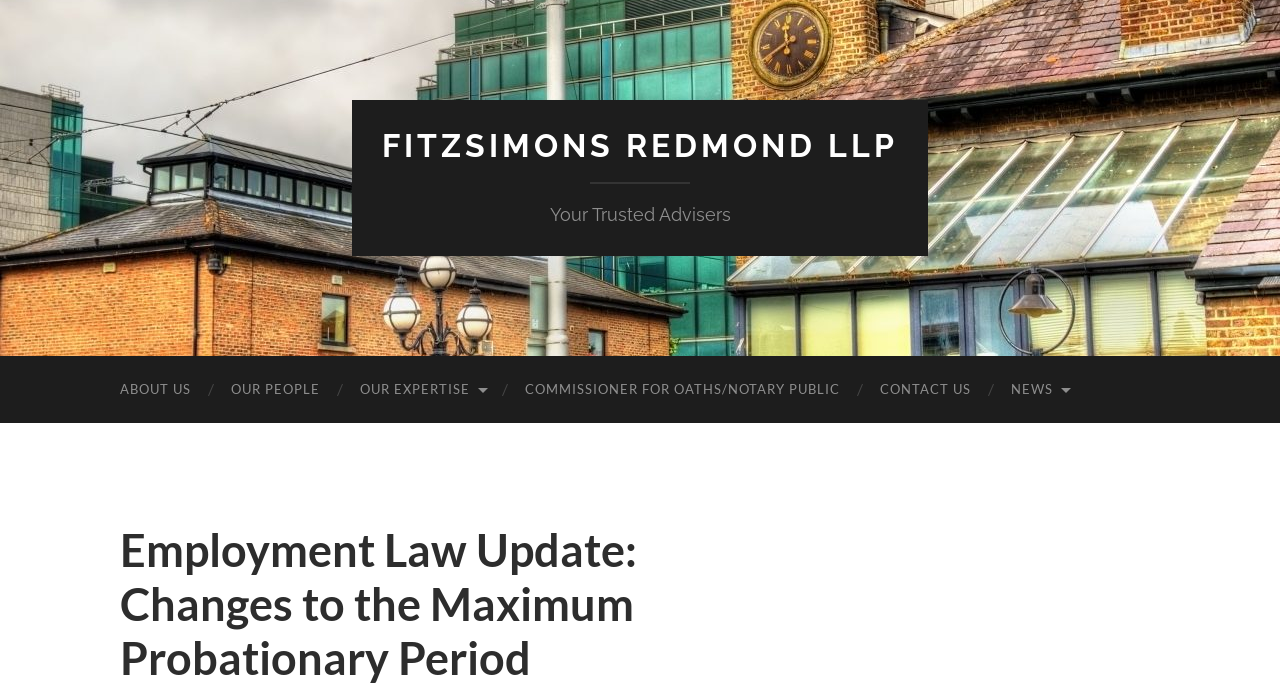Please determine the bounding box coordinates of the section I need to click to accomplish this instruction: "Click on the Home link".

None